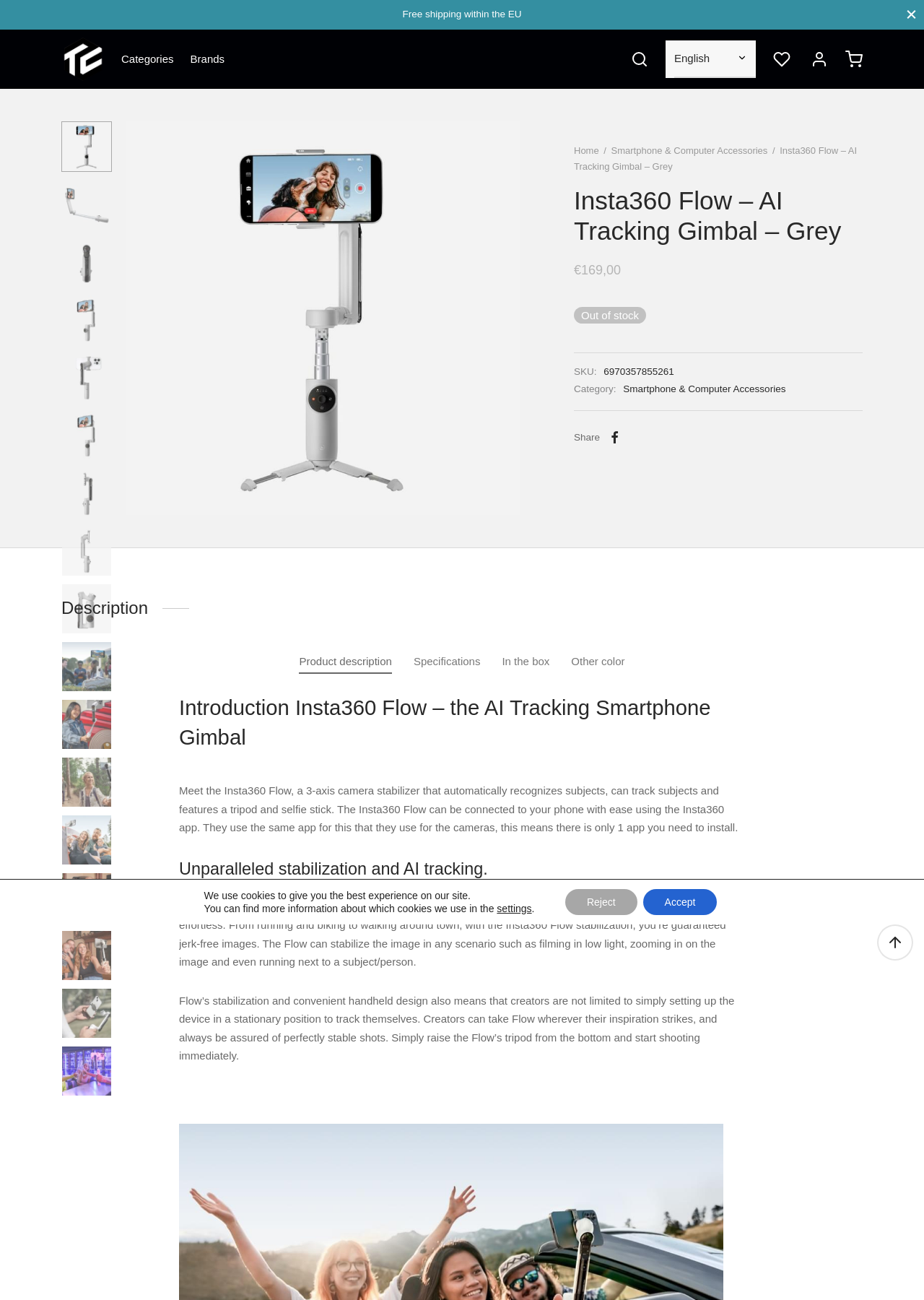Answer briefly with one word or phrase:
What is the function of the Insta360 Flow?

3-axis camera stabilizer